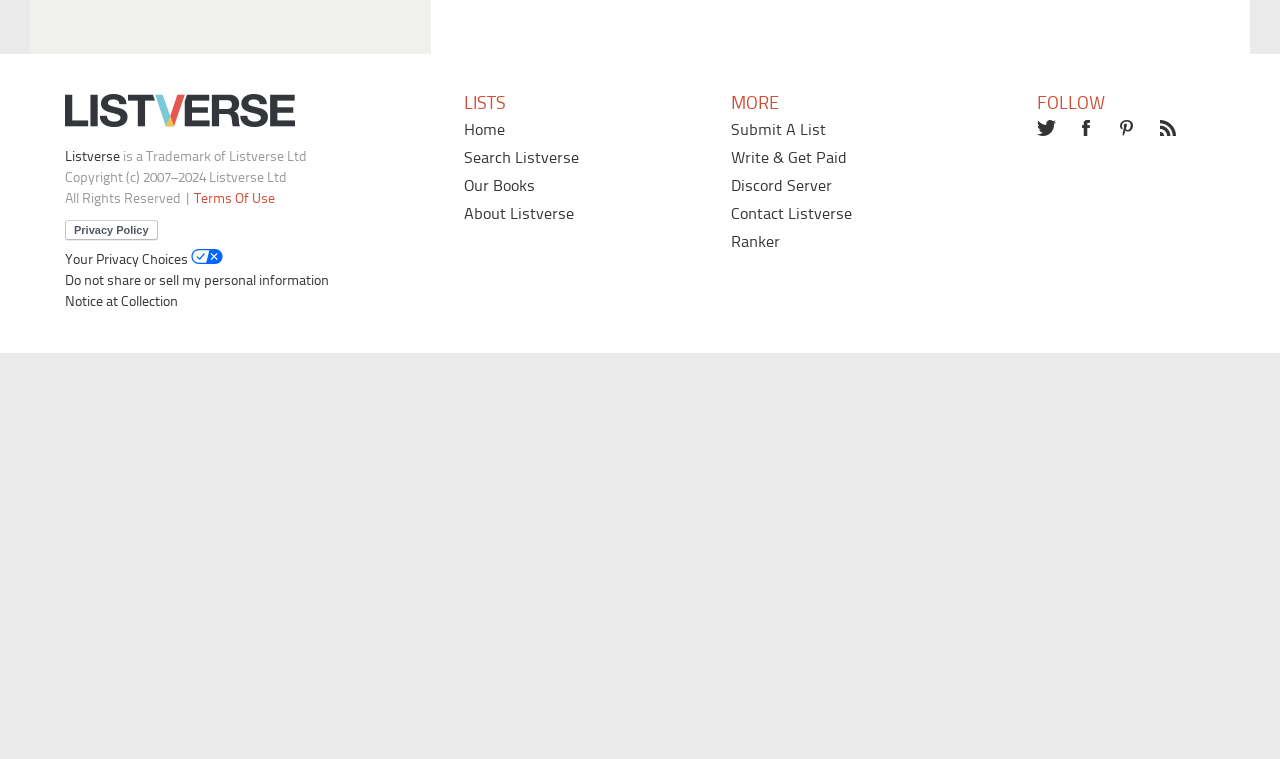How many lists are displayed on this webpage?
Please use the visual content to give a single word or phrase answer.

5